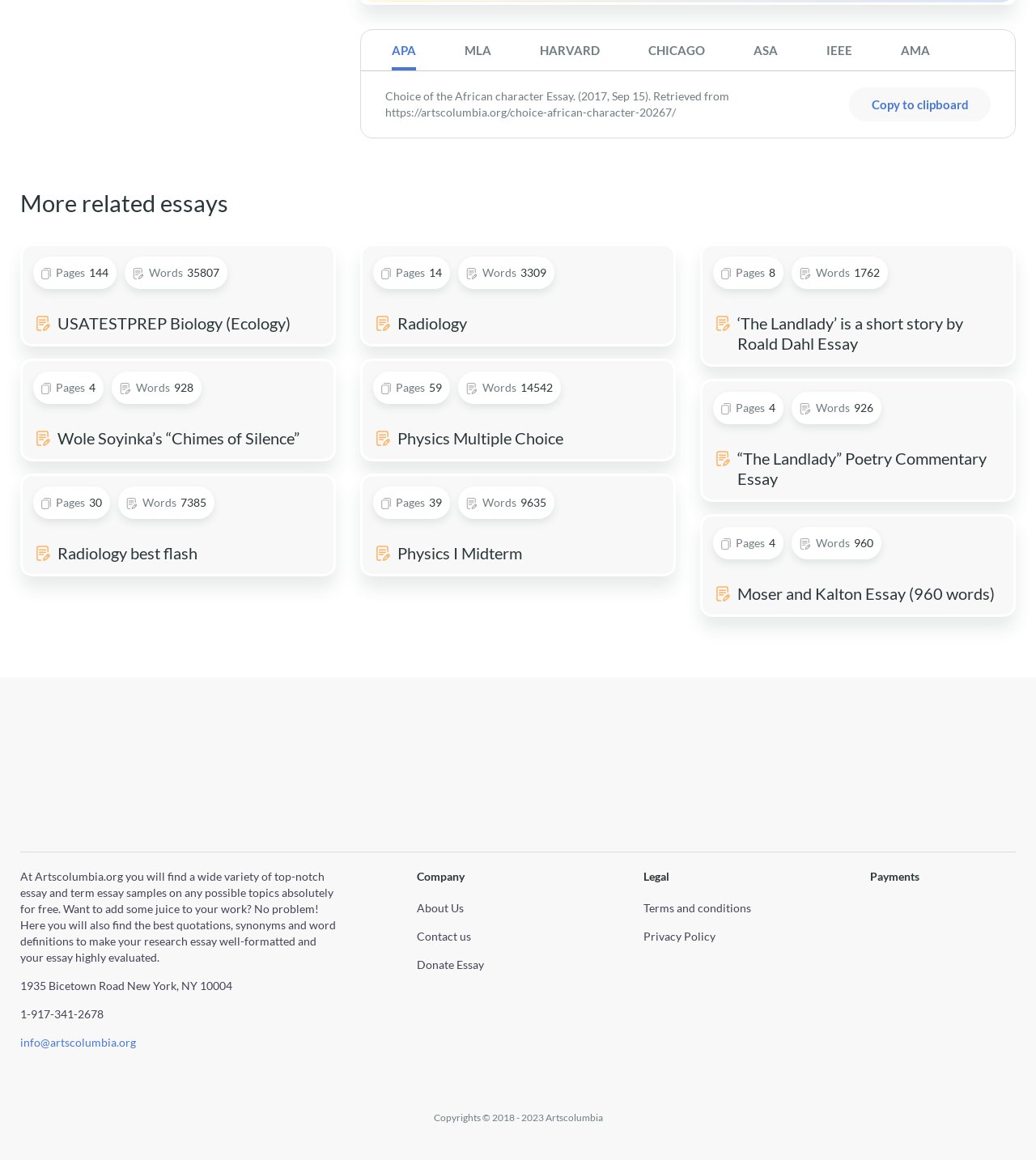How many payment methods are accepted?
Give a detailed and exhaustive answer to the question.

I found the images of visa, americanexpress, discover, and mastercard at the bottom of the page, and there are 4 payment methods accepted.